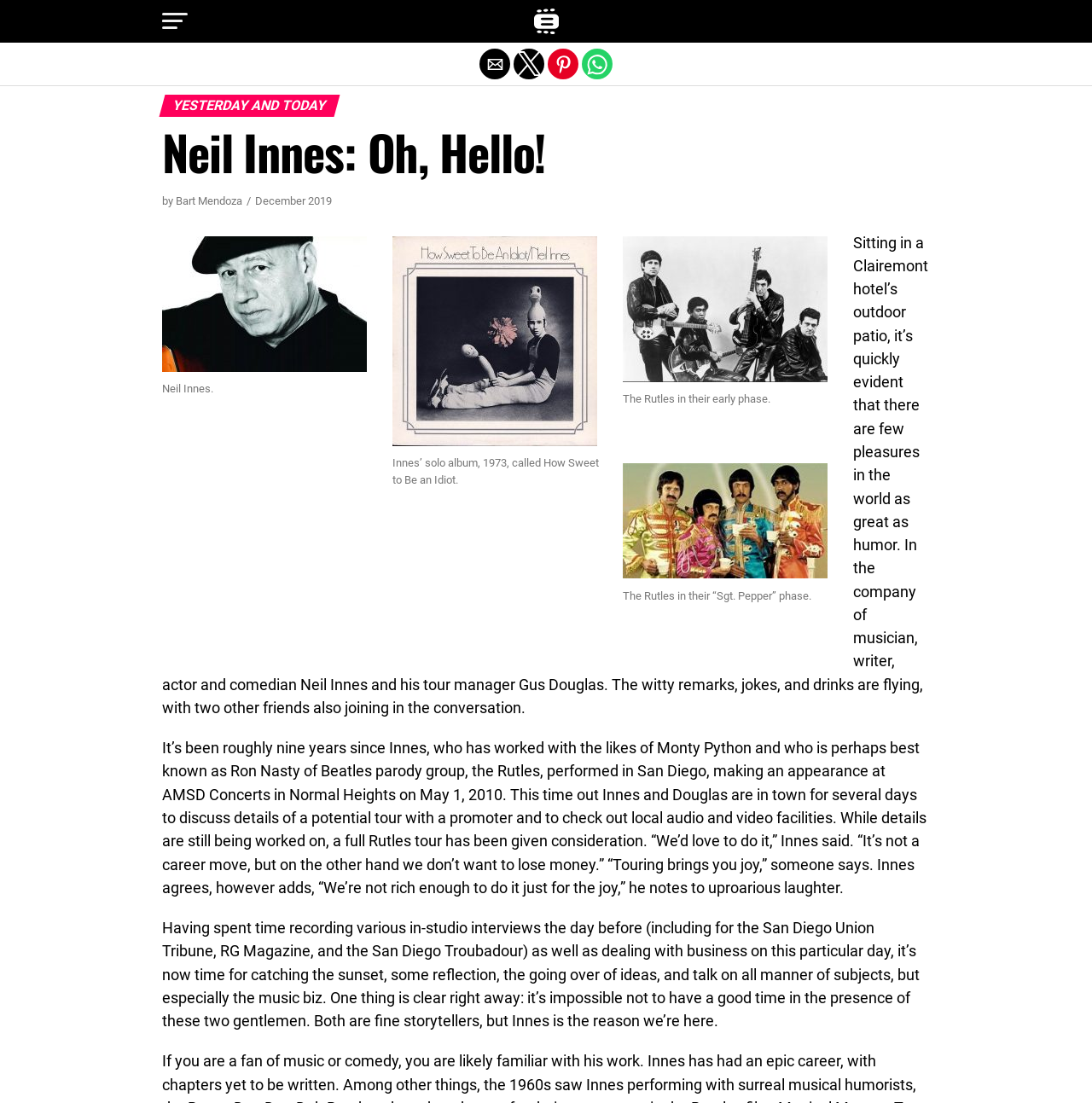Using the information shown in the image, answer the question with as much detail as possible: What is the publication mentioned in the article where Neil Innes recorded an in-studio interview?

The article mentions that Neil Innes spent time recording various in-studio interviews the day before, including for the San Diego Union Tribune, RG Magazine, and the San Diego Troubadour.